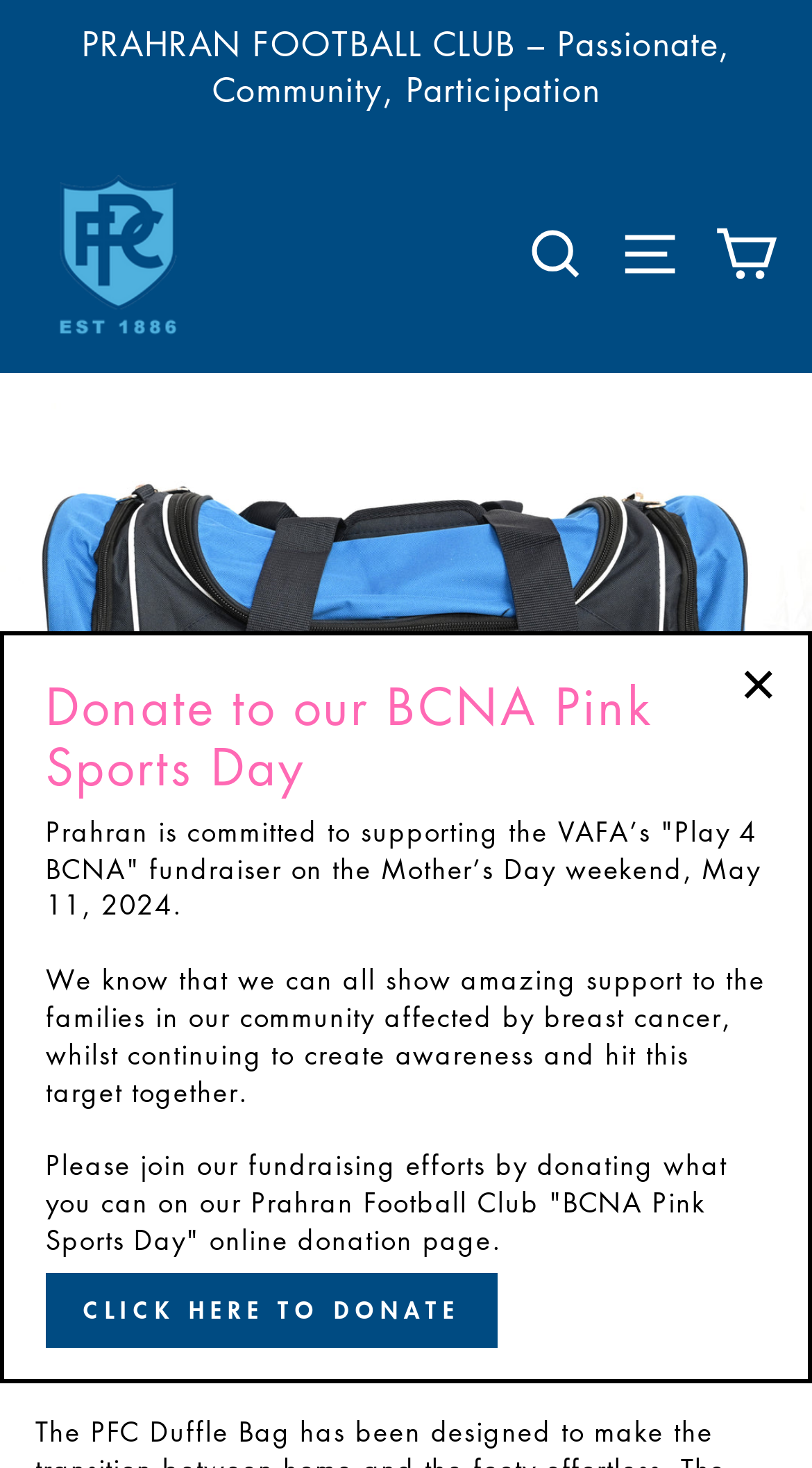Locate the bounding box coordinates of the UI element described by: "Search". The bounding box coordinates should consist of four float numbers between 0 and 1, i.e., [left, top, right, bottom].

[0.626, 0.141, 0.742, 0.205]